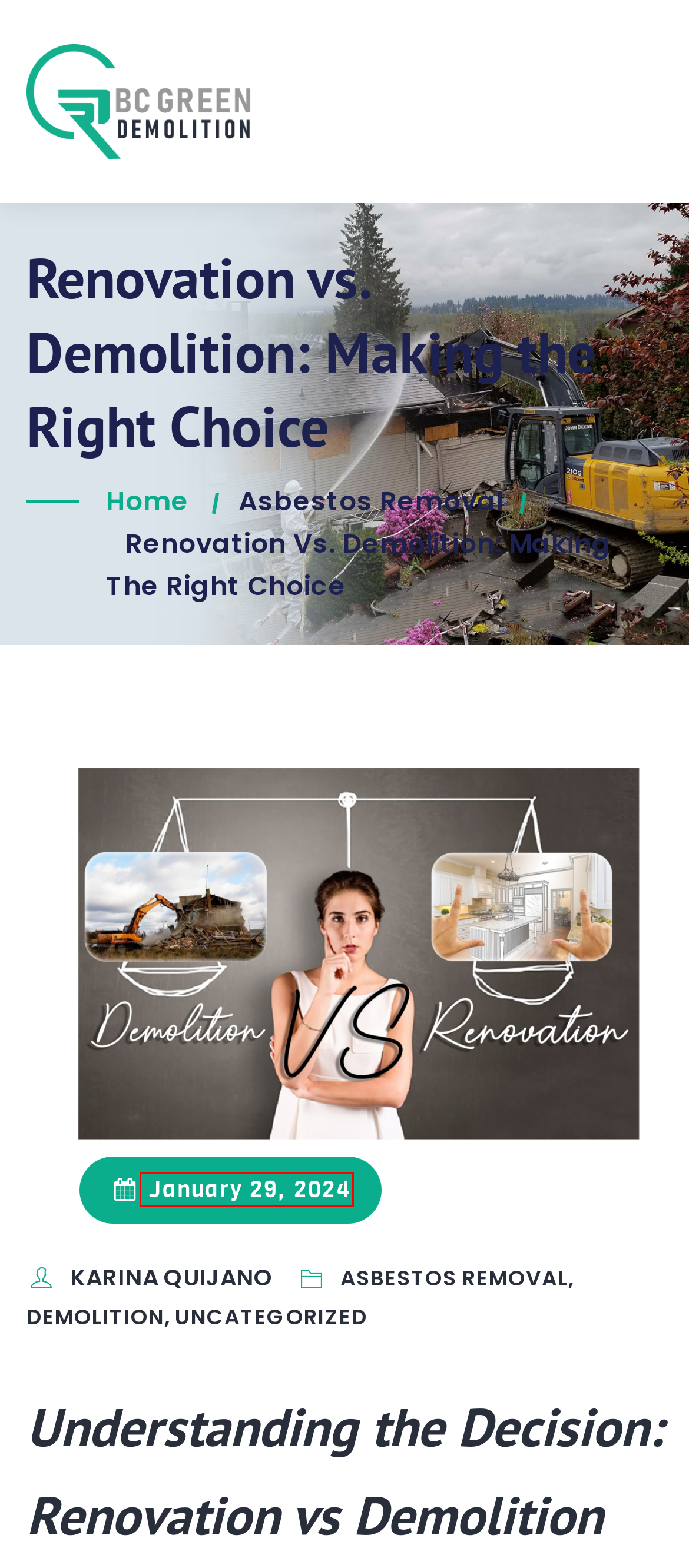Examine the screenshot of a webpage with a red bounding box around a UI element. Select the most accurate webpage description that corresponds to the new page after clicking the highlighted element. Here are the choices:
A. karina quijano, Author at BC Green Demolition
B. Asbestos Removal Company | Asbestos Company Vancouver
C. January 29, 2024 - BC Green Demolition
D. Asbestos Removal Services - Expert and Safe Asbestos Abatement
E. Asbestos Removal Insurance Coverage | BC Green Demolition
F. asbestos removal Archives - BC Green Demolition
G. Sustainability - High-Quality Demolition Services in Vancouver
H. Water Damage - BC Green Demolition

C